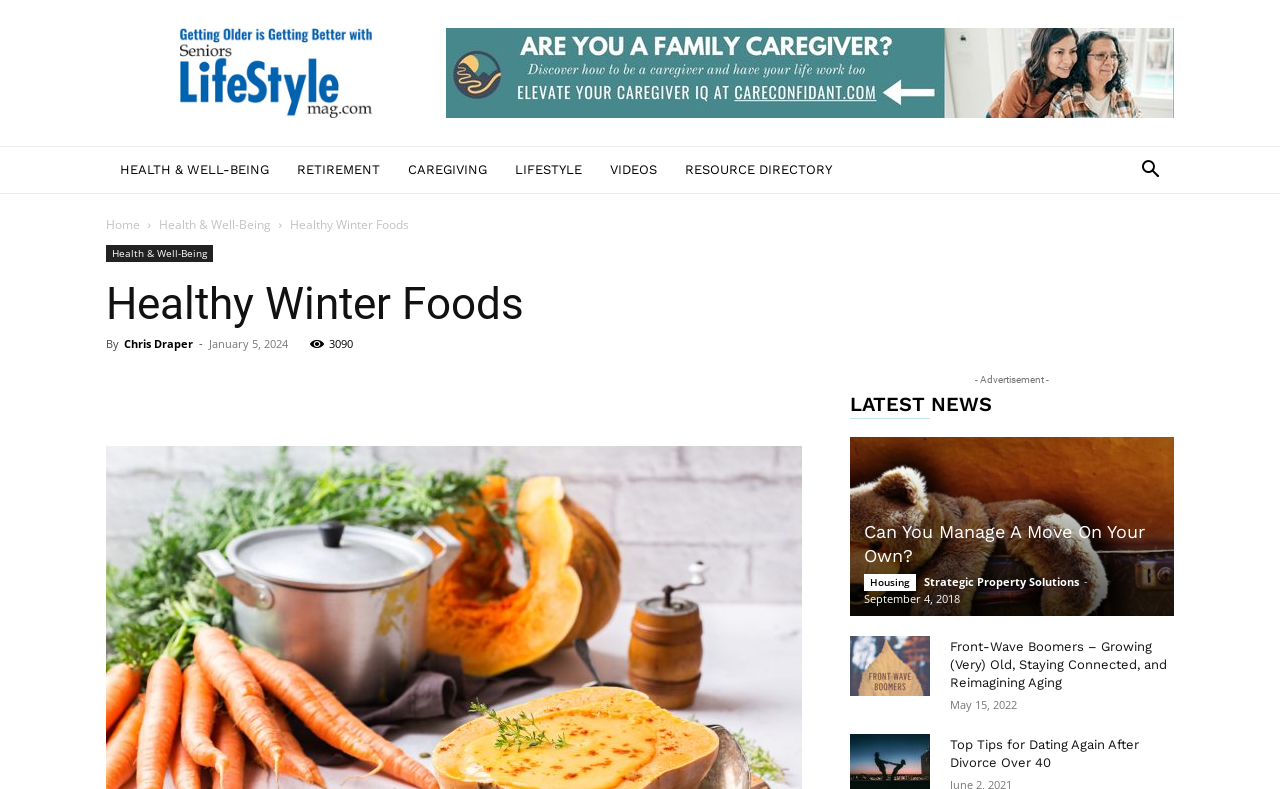Locate the bounding box coordinates of the segment that needs to be clicked to meet this instruction: "Switch to English".

None